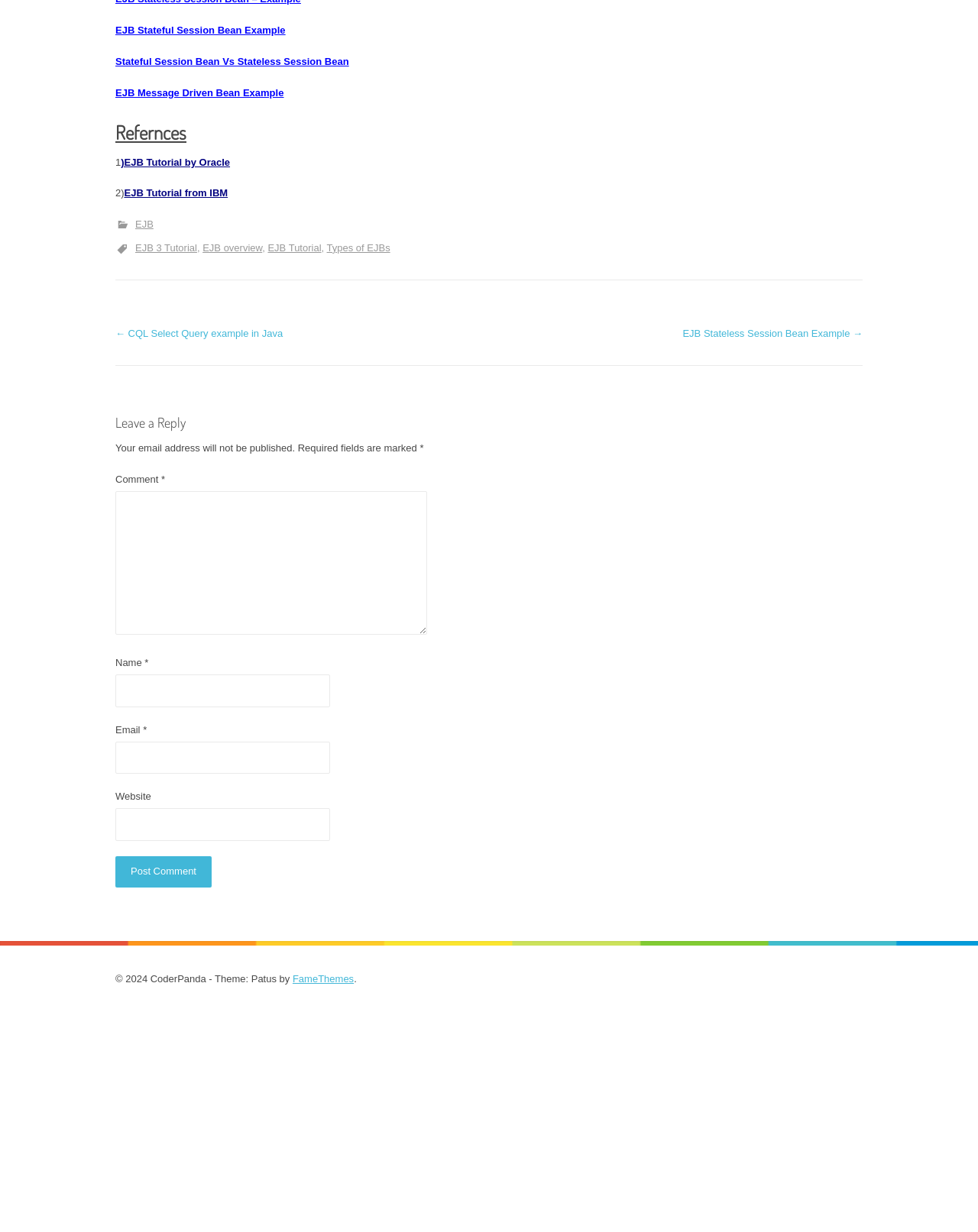Please find the bounding box for the UI element described by: "parent_node: Email * aria-describedby="email-notes" name="email"".

[0.118, 0.602, 0.337, 0.628]